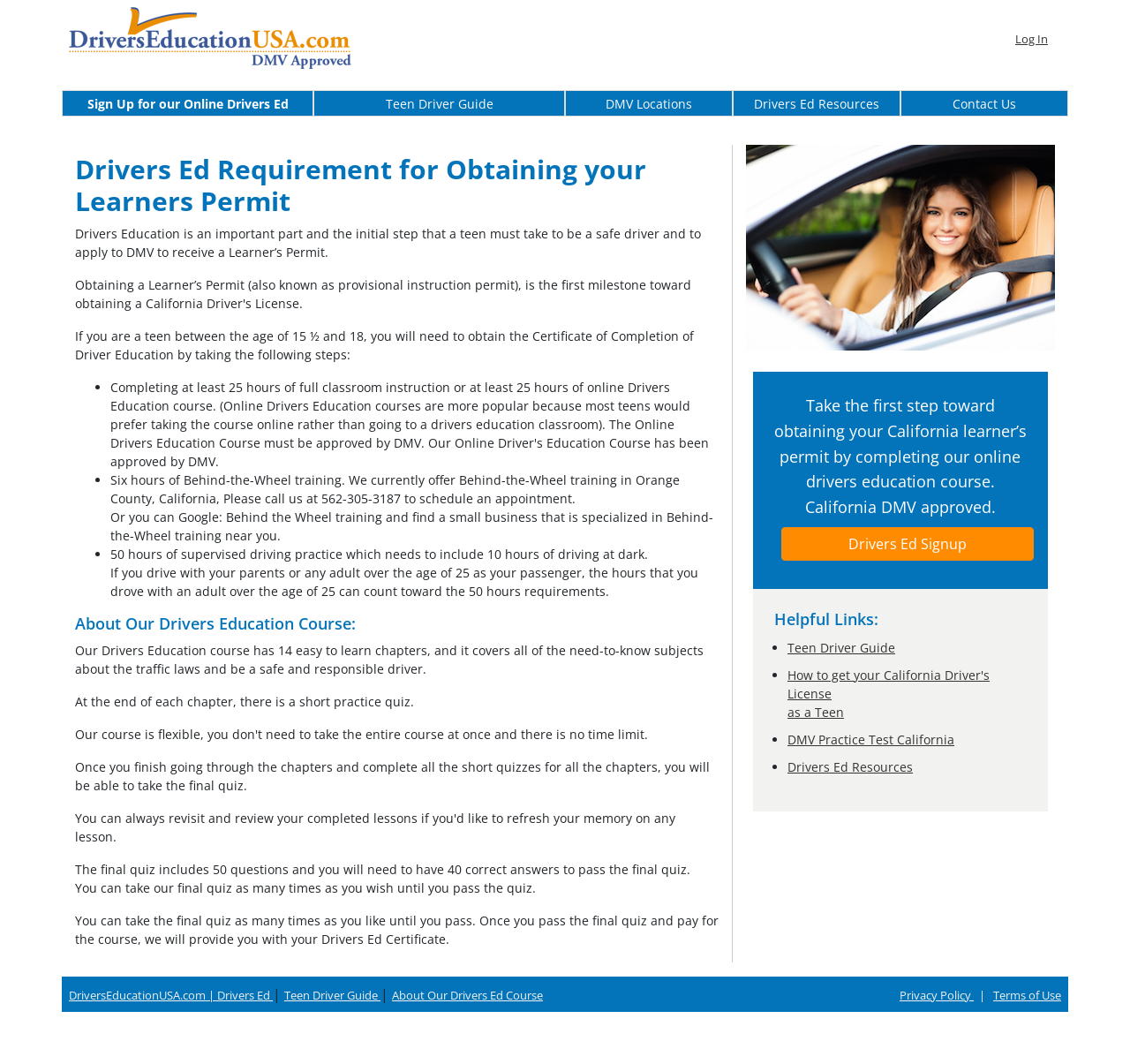Please identify the bounding box coordinates of the area I need to click to accomplish the following instruction: "Explore the teen driver guide".

[0.697, 0.6, 0.792, 0.616]